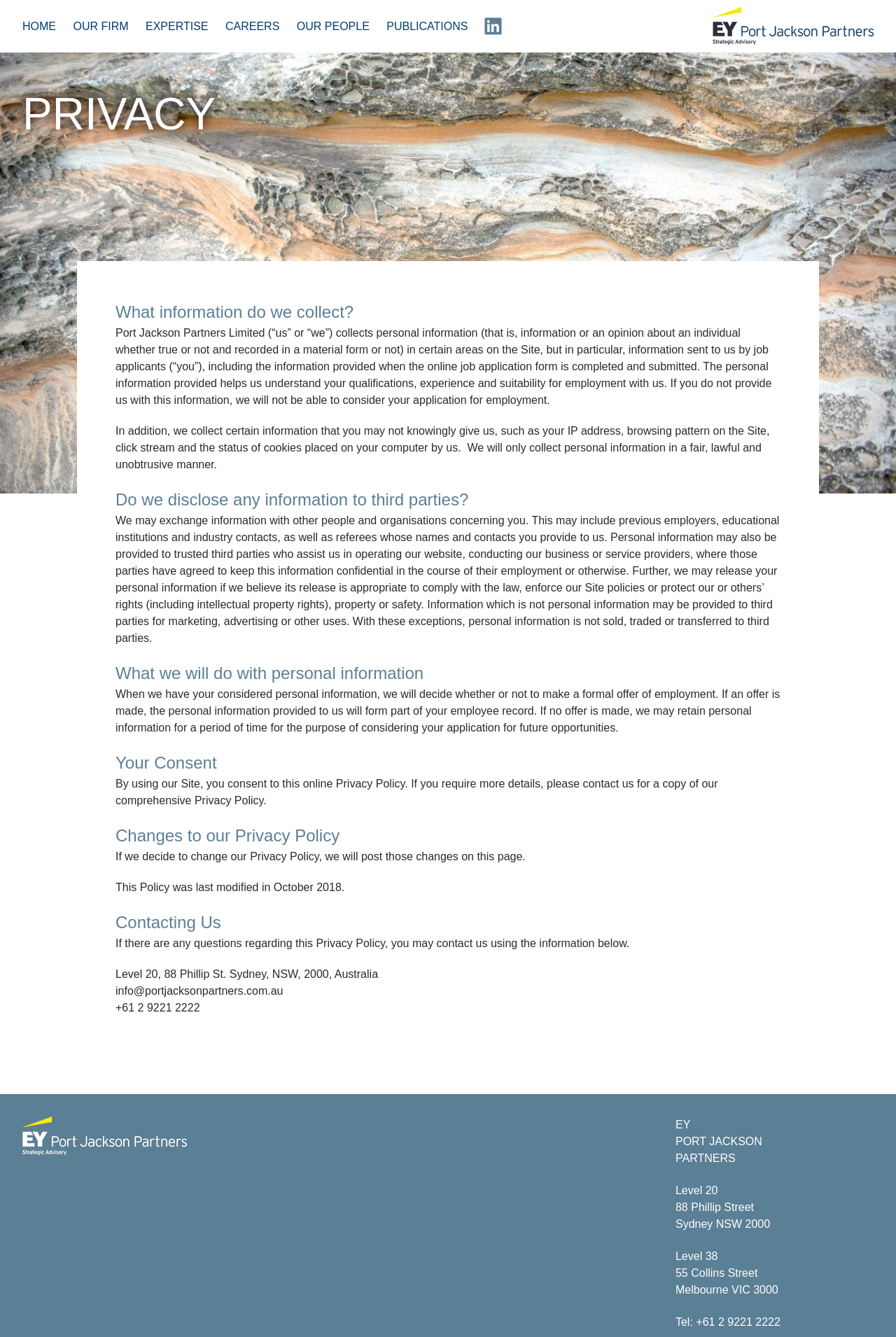When was the Privacy Policy last modified?
Using the picture, provide a one-word or short phrase answer.

October 2018